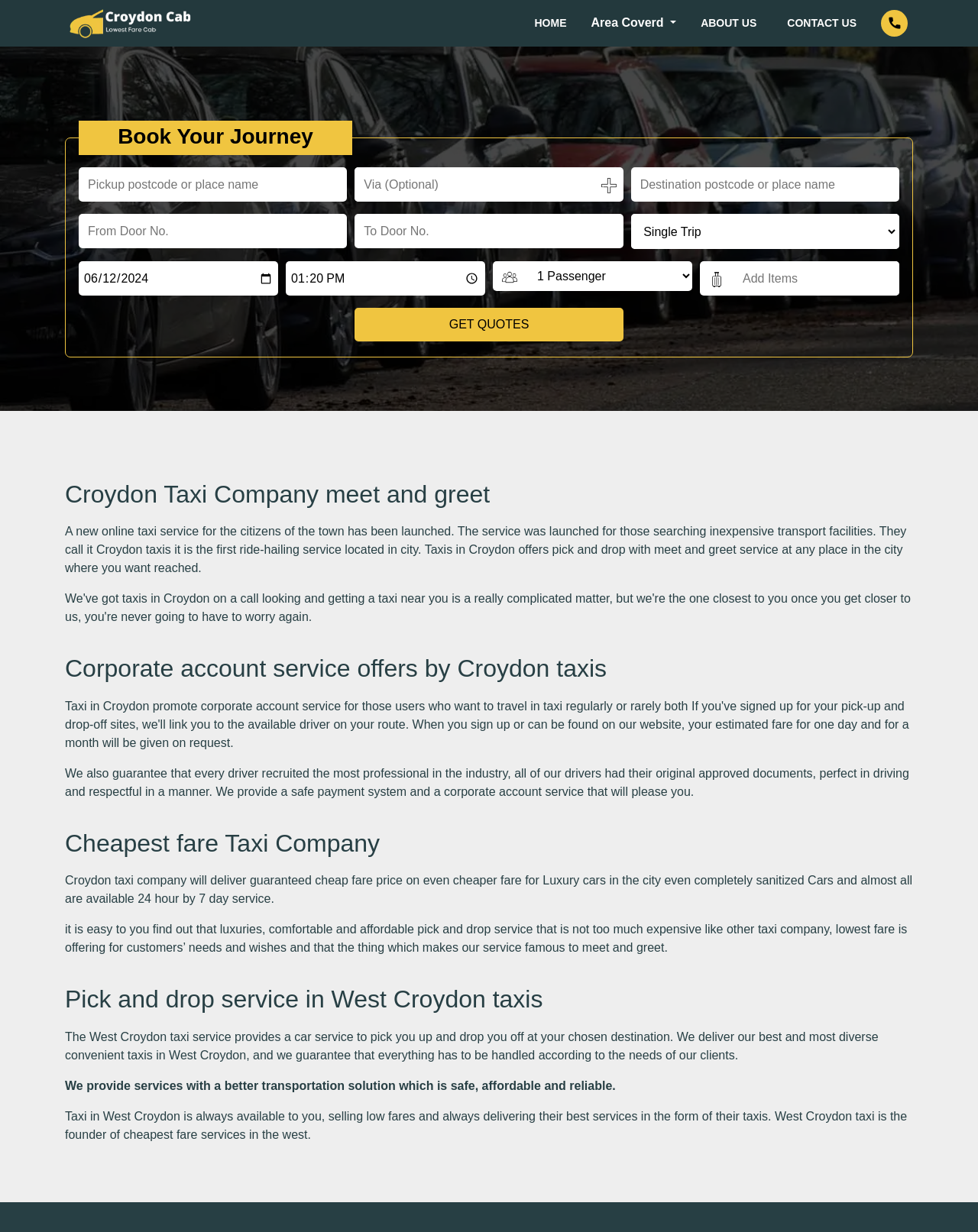Using the details from the image, please elaborate on the following question: What type of service does the company offer?

The company offers a meet and greet service, which can be inferred from the heading 'Croydon Taxi Company meet and greet' and the description of the service in the static text 'A new online taxi service for the citizens of the town has been launched. The service was launched for those searching inexpensive transport facilities.'